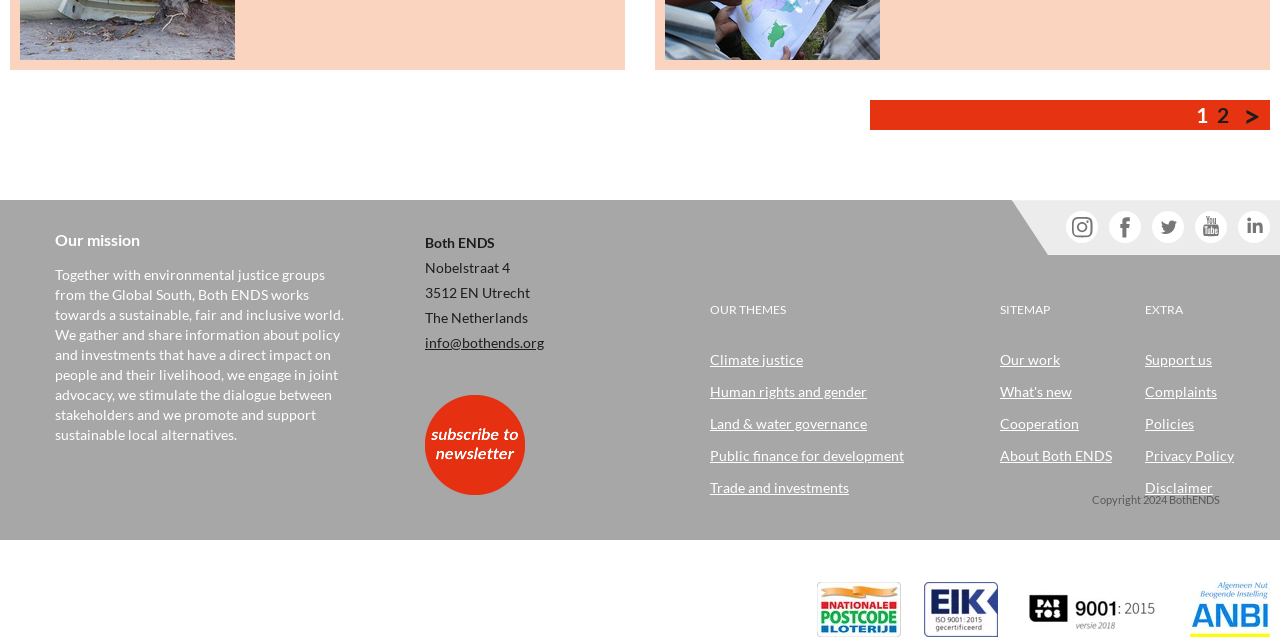Specify the bounding box coordinates for the region that must be clicked to perform the given instruction: "Click the Instagram logo".

[0.832, 0.358, 0.858, 0.384]